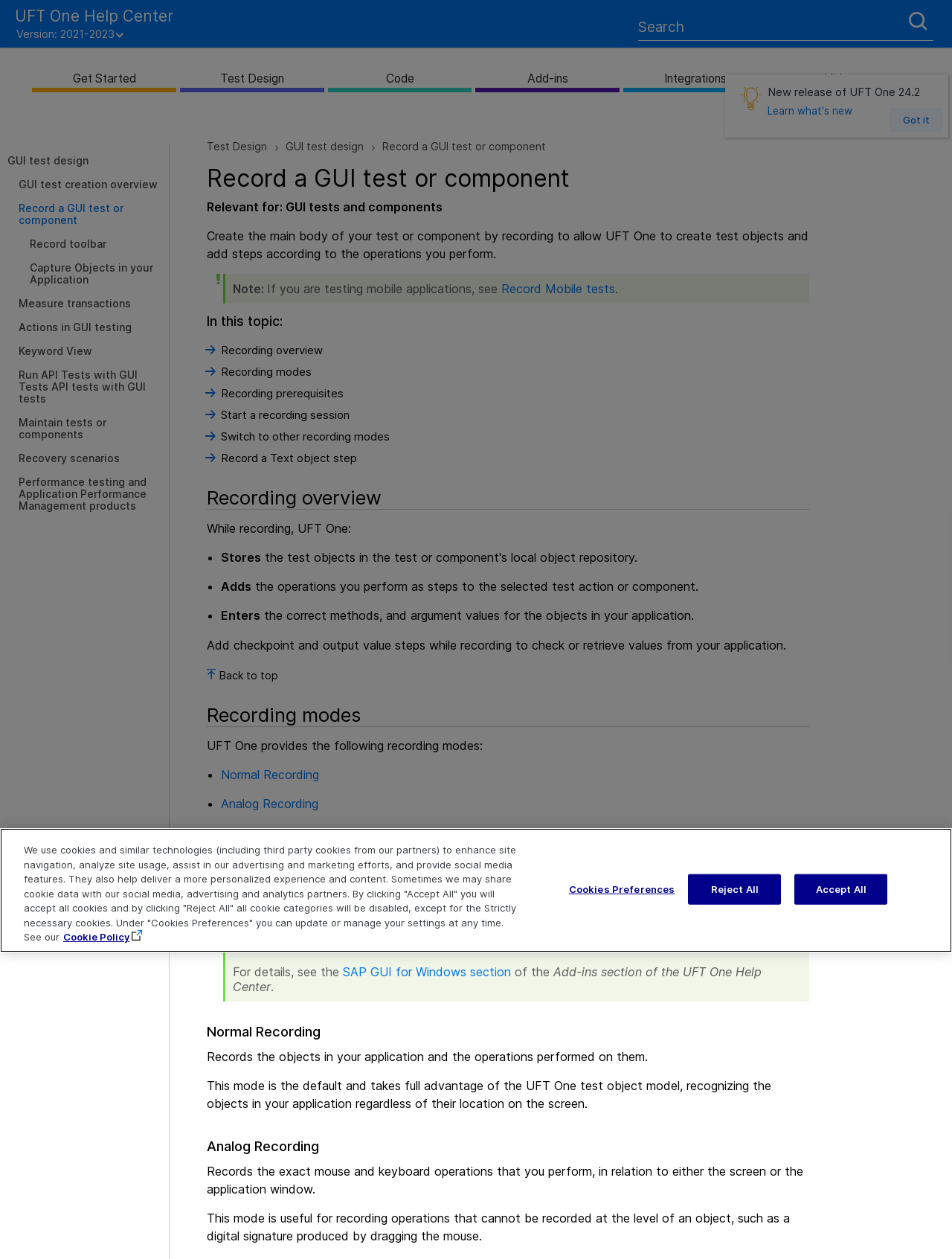Determine the bounding box coordinates of the element's region needed to click to follow the instruction: "Search for help topics". Provide these coordinates as four float numbers between 0 and 1, formatted as [left, top, right, bottom].

[0.67, 0.004, 0.98, 0.039]